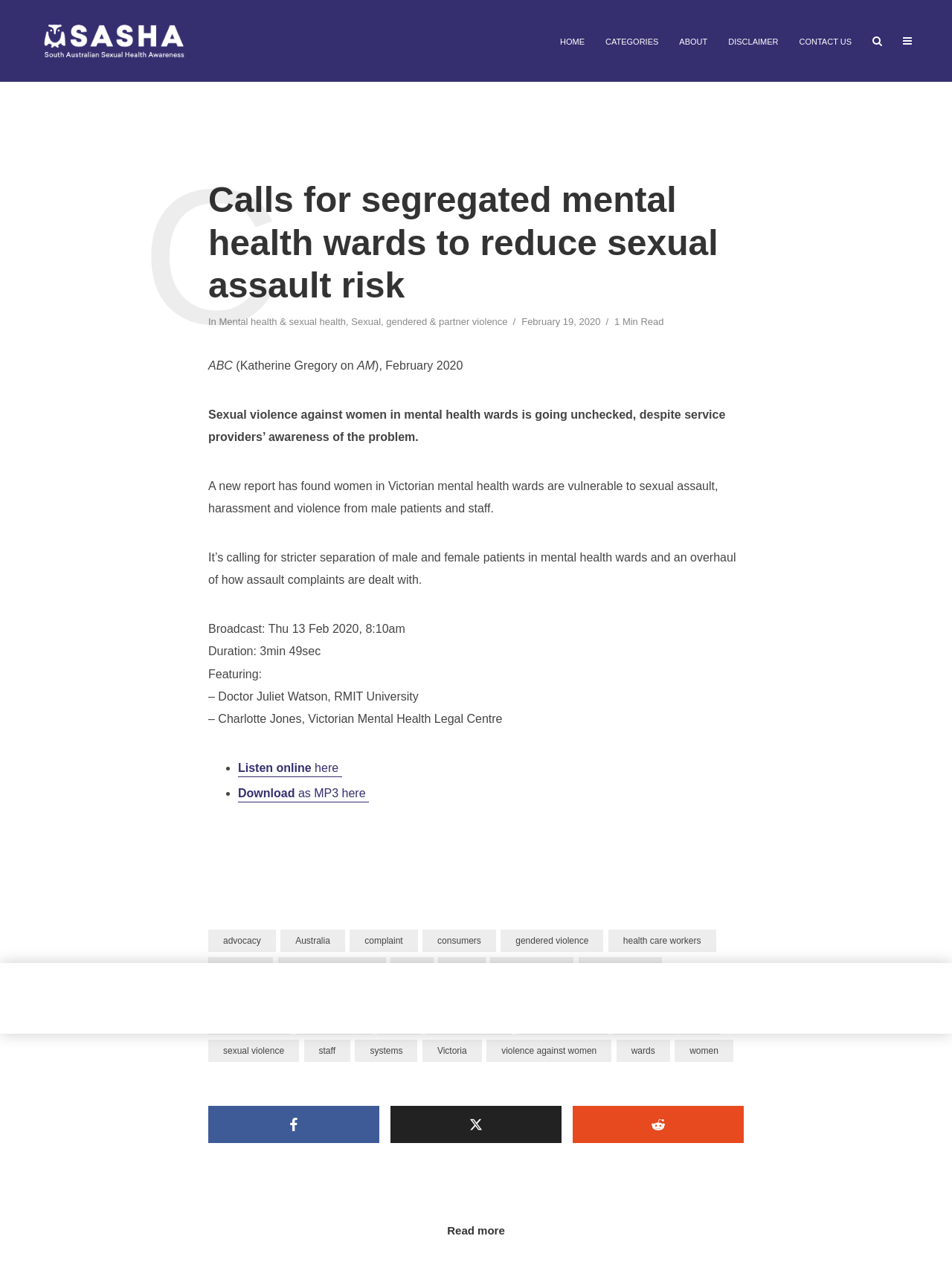How long is the audio broadcast?
Provide an in-depth answer to the question, covering all aspects.

The article provides a link to an audio broadcast related to the topic, and the duration of the broadcast is 3 minutes and 49 seconds.